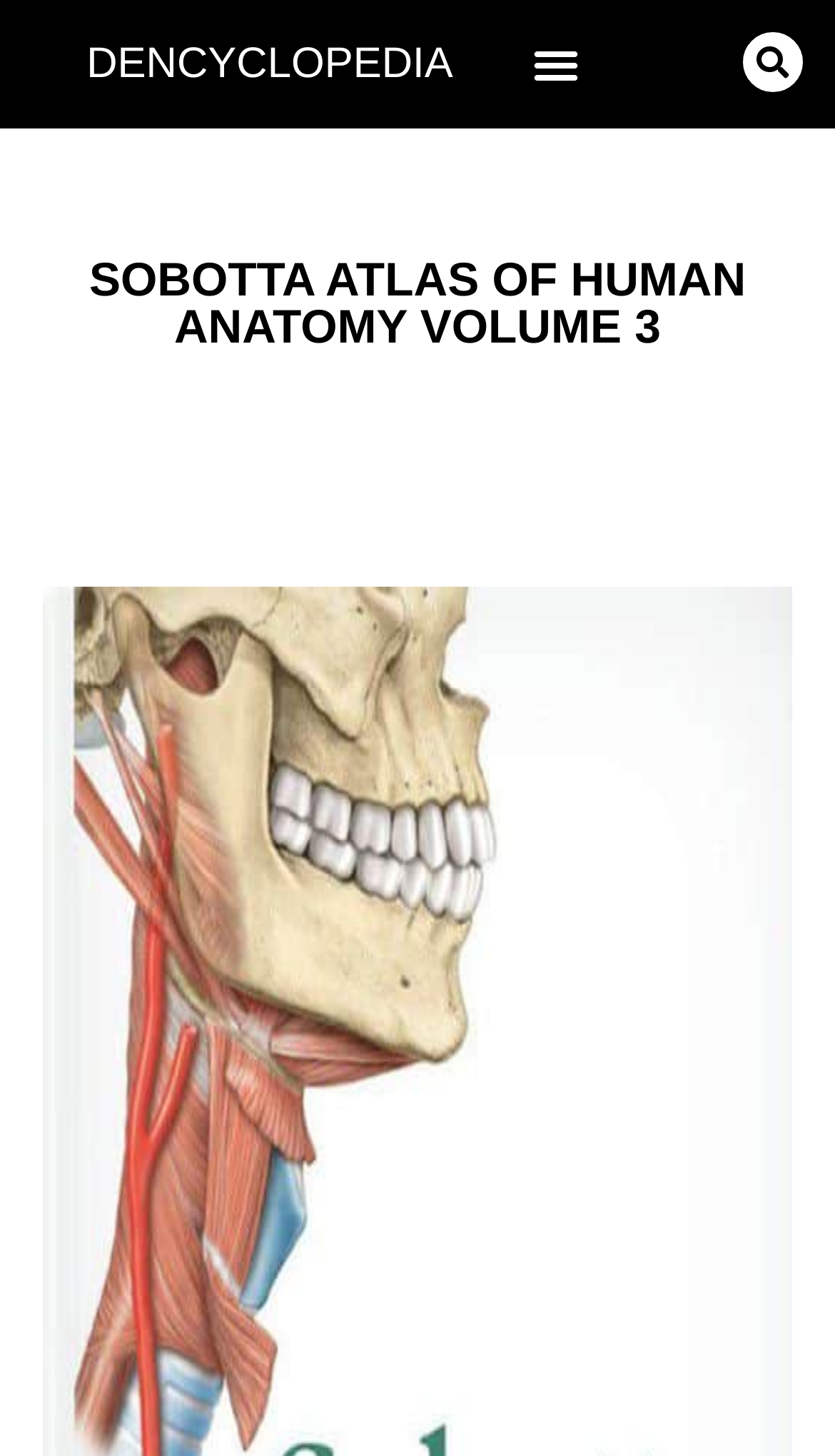Given the element description: "Menu", predict the bounding box coordinates of this UI element. The coordinates must be four float numbers between 0 and 1, given as [left, top, right, bottom].

[0.595, 0.02, 0.737, 0.068]